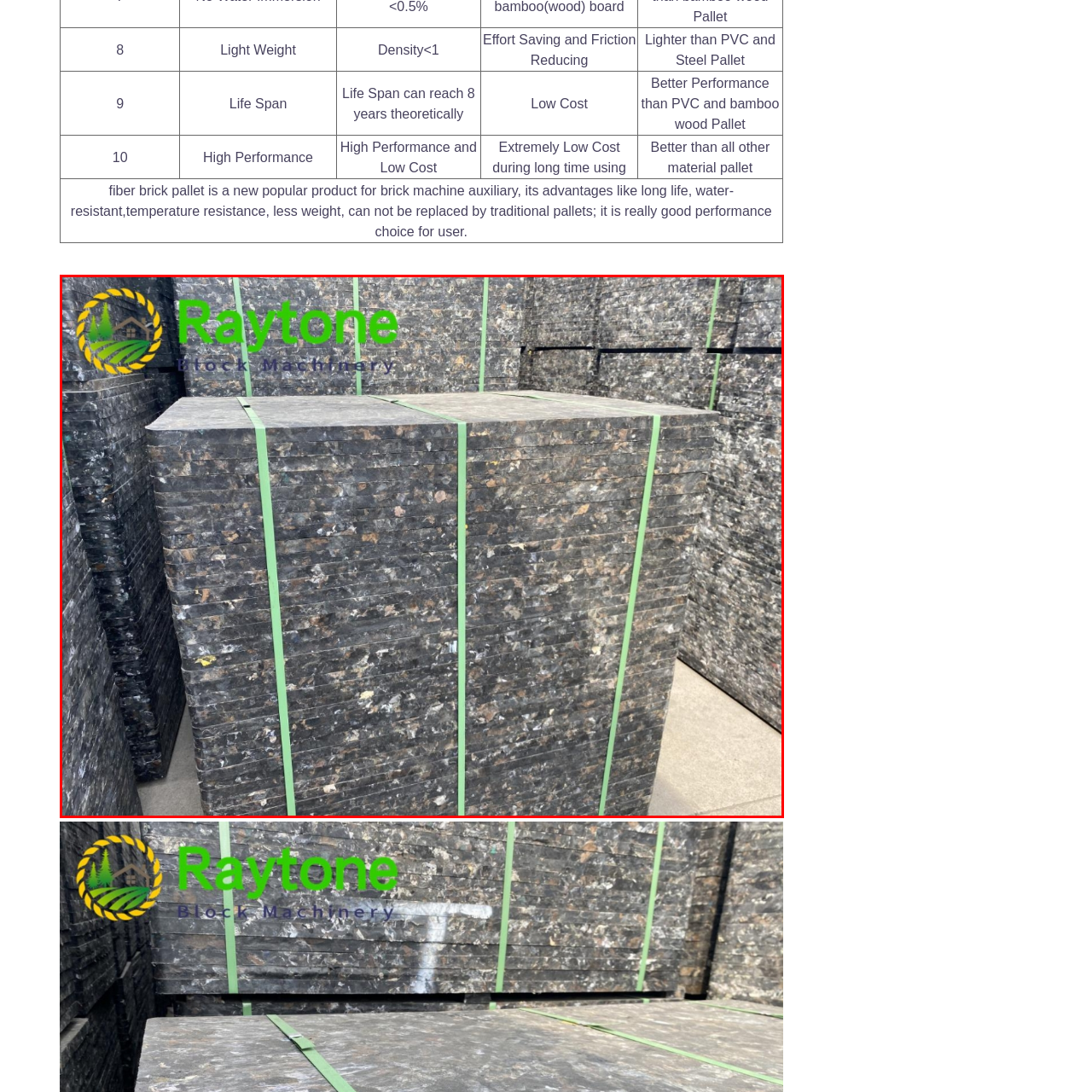Observe the content inside the red rectangle and respond to the question with one word or phrase: 
What is the purpose of the green straps?

To hold the pallets together